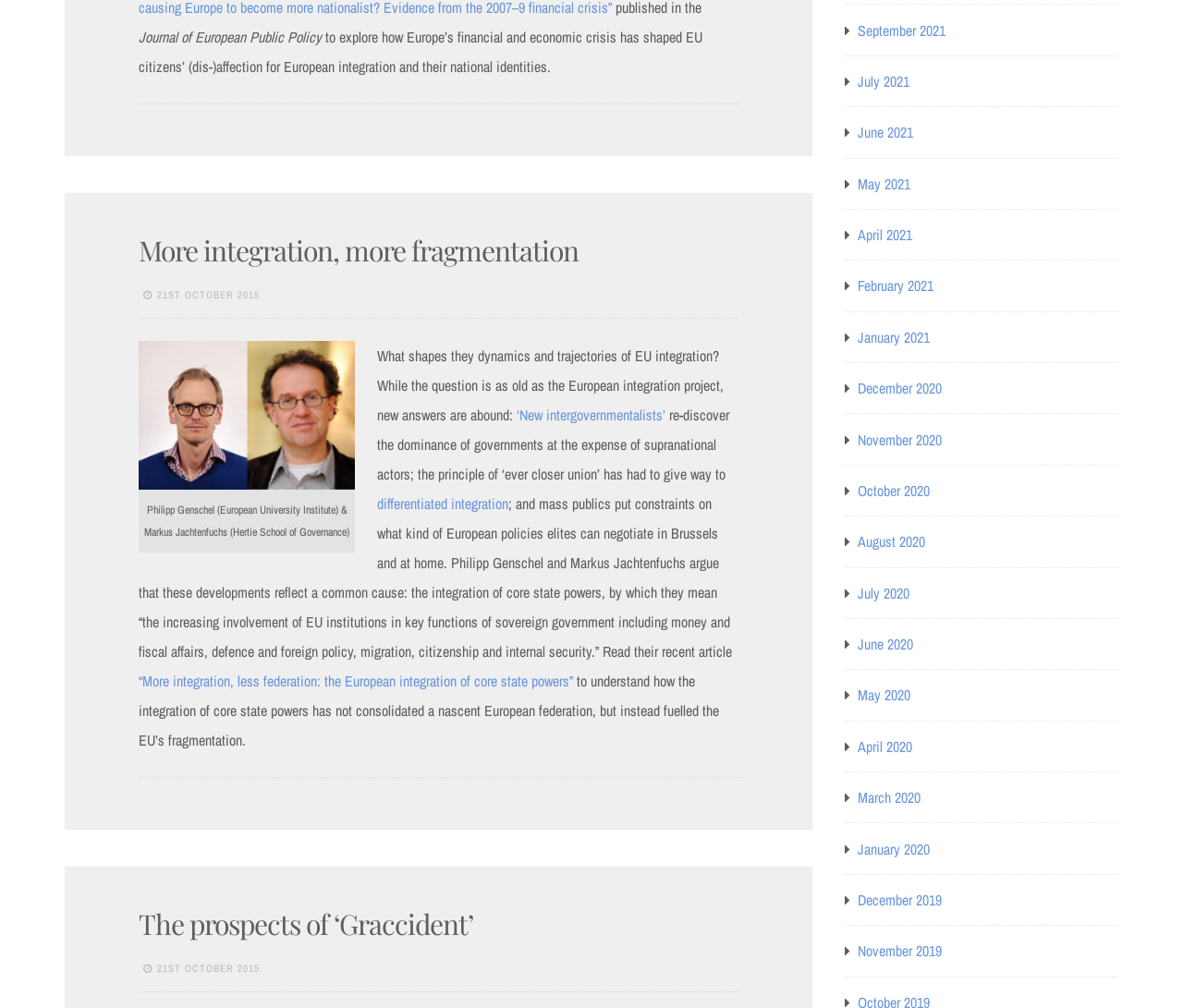Utilize the details in the image to give a detailed response to the question: What is the title of the article?

I found the title of the article by looking at the heading element with the text 'More integration, more fragmentation' which is a child of the HeaderAsNonLandmark element.